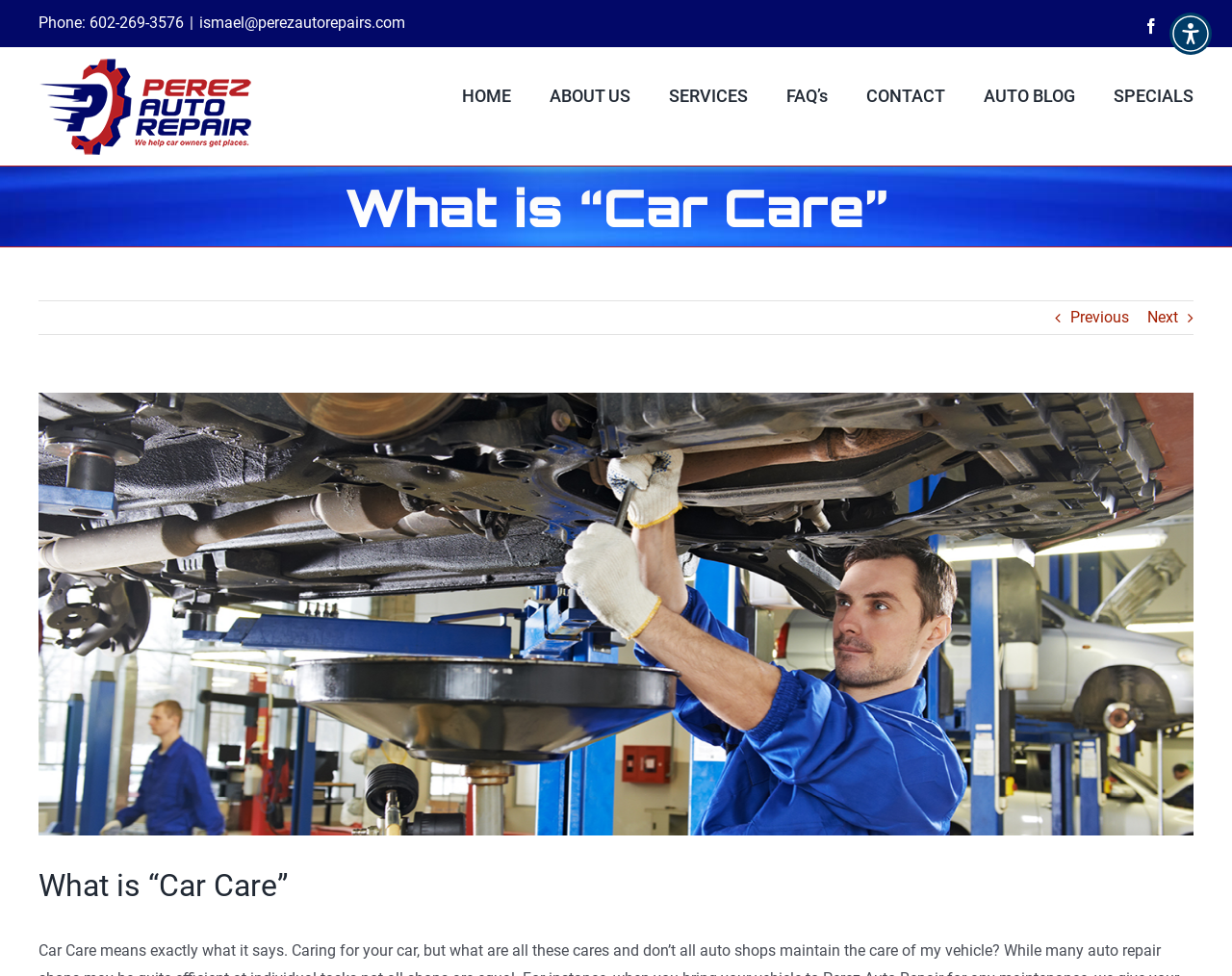What is the title of the main section of the webpage?
Respond with a short answer, either a single word or a phrase, based on the image.

What is “Car Care”